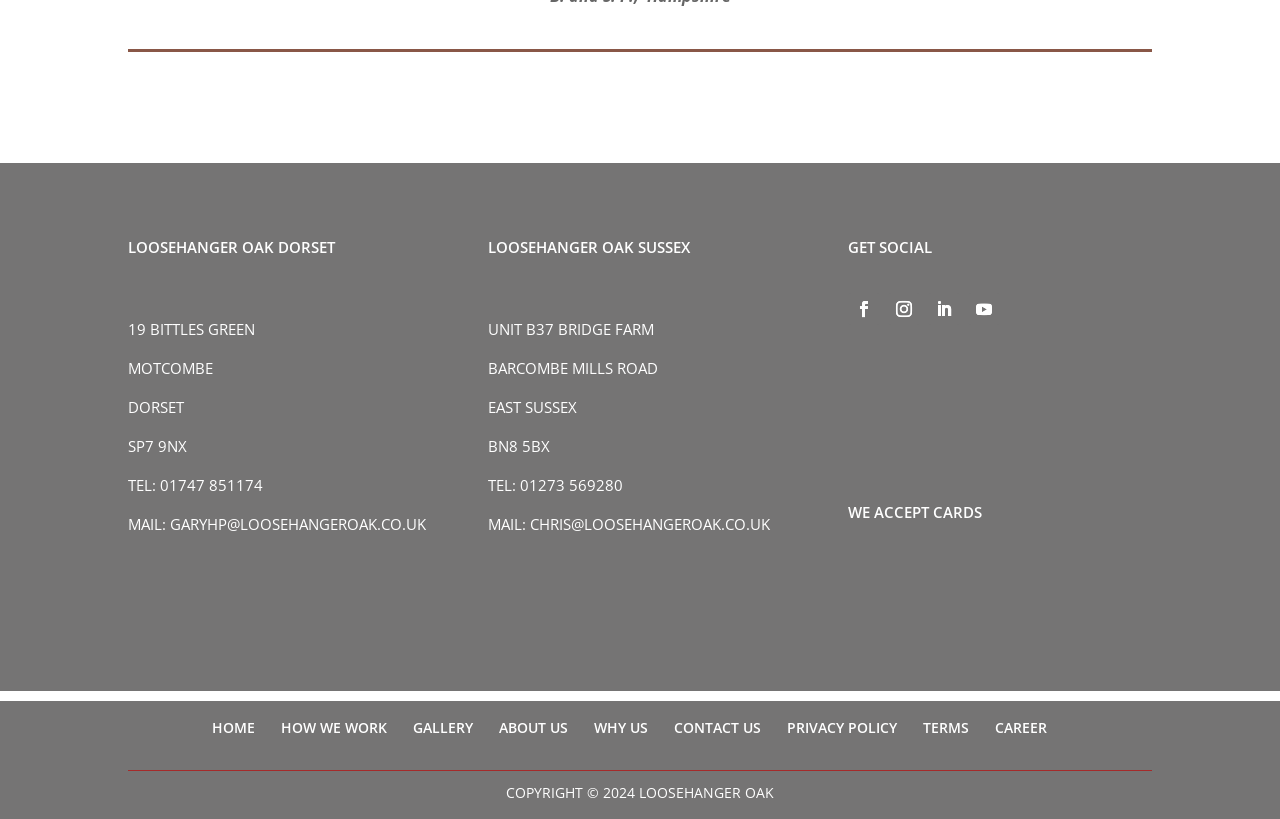Use a single word or phrase to answer the question: 
What is the phone number of Loosehanger Oak in Dorset?

01747 851174